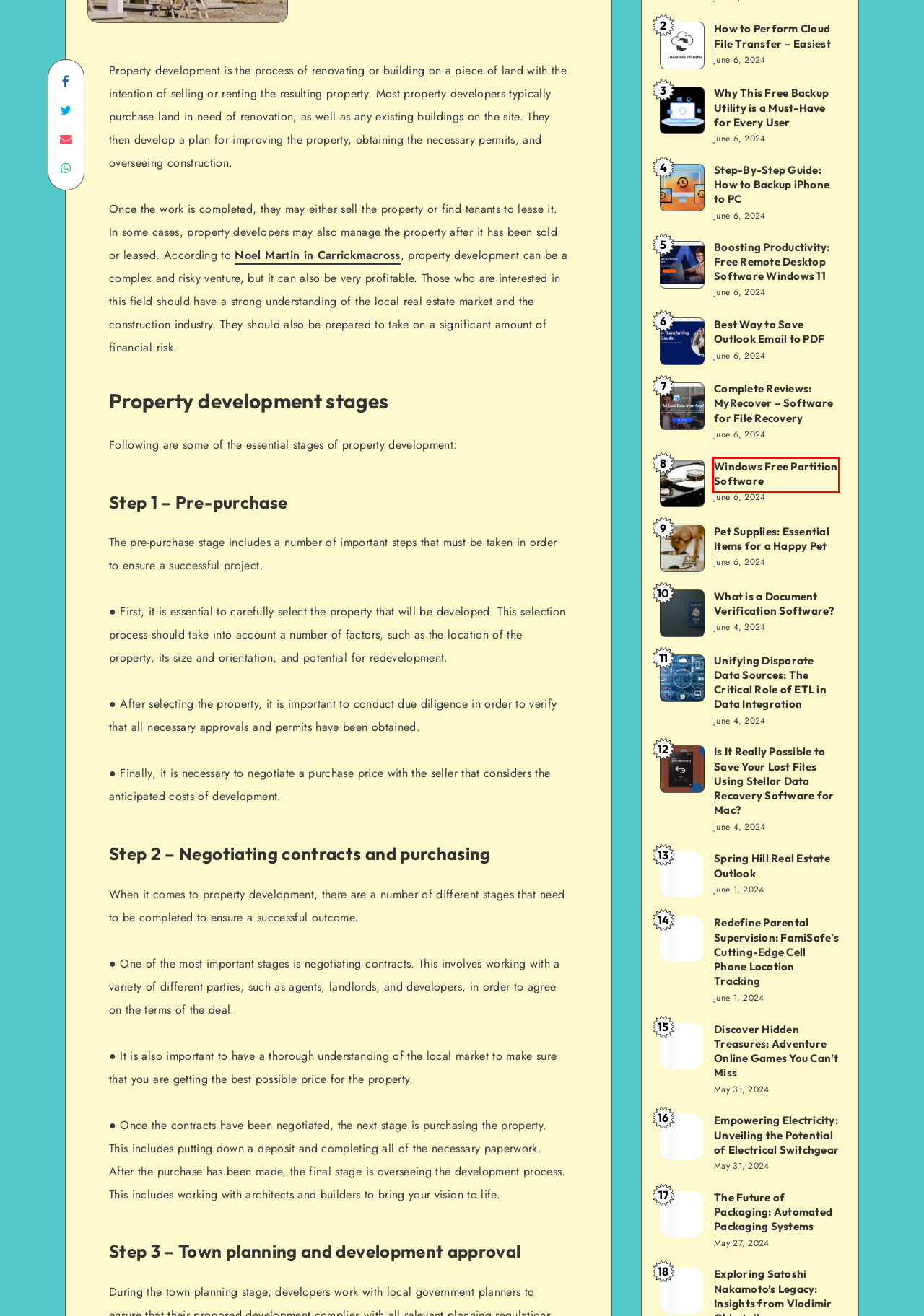You have a screenshot of a webpage with a red bounding box around a UI element. Determine which webpage description best matches the new webpage that results from clicking the element in the bounding box. Here are the candidates:
A. Pet Supplies: Essential Items for a Happy Pet | FCT
B. Discover Hidden Treasures: Adventure Online Games You Can't Miss | FCT
C. Best Way to Save Outlook Email to PDF | FCT
D. Boosting Productivity: Free Remote Desktop Software Windows 11 | FCT
E. Is It Really Possible to Save Your Lost Files Using Stellar Data Recovery Software for Mac? | FCT
F. Windows Free Partition Software | FCT
G. Vladimir Okhotnikov tries to unravel the mystery of Satoshi Nakamoto's Bitcoins
H. Step-By-Step Guide: How to Backup iPhone to PC | FCT

F